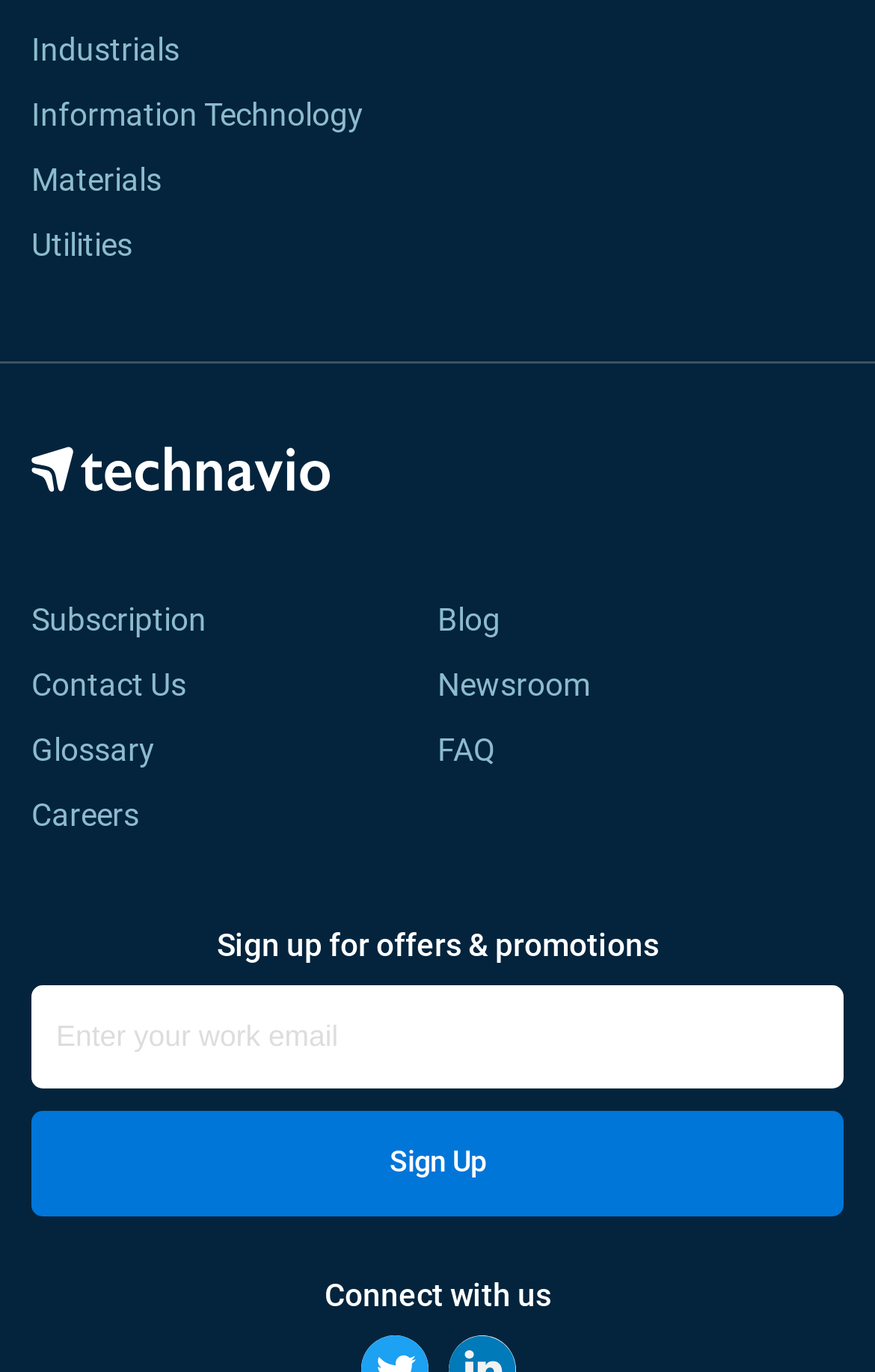Show the bounding box coordinates for the HTML element as described: "Blog".

[0.5, 0.438, 0.603, 0.464]